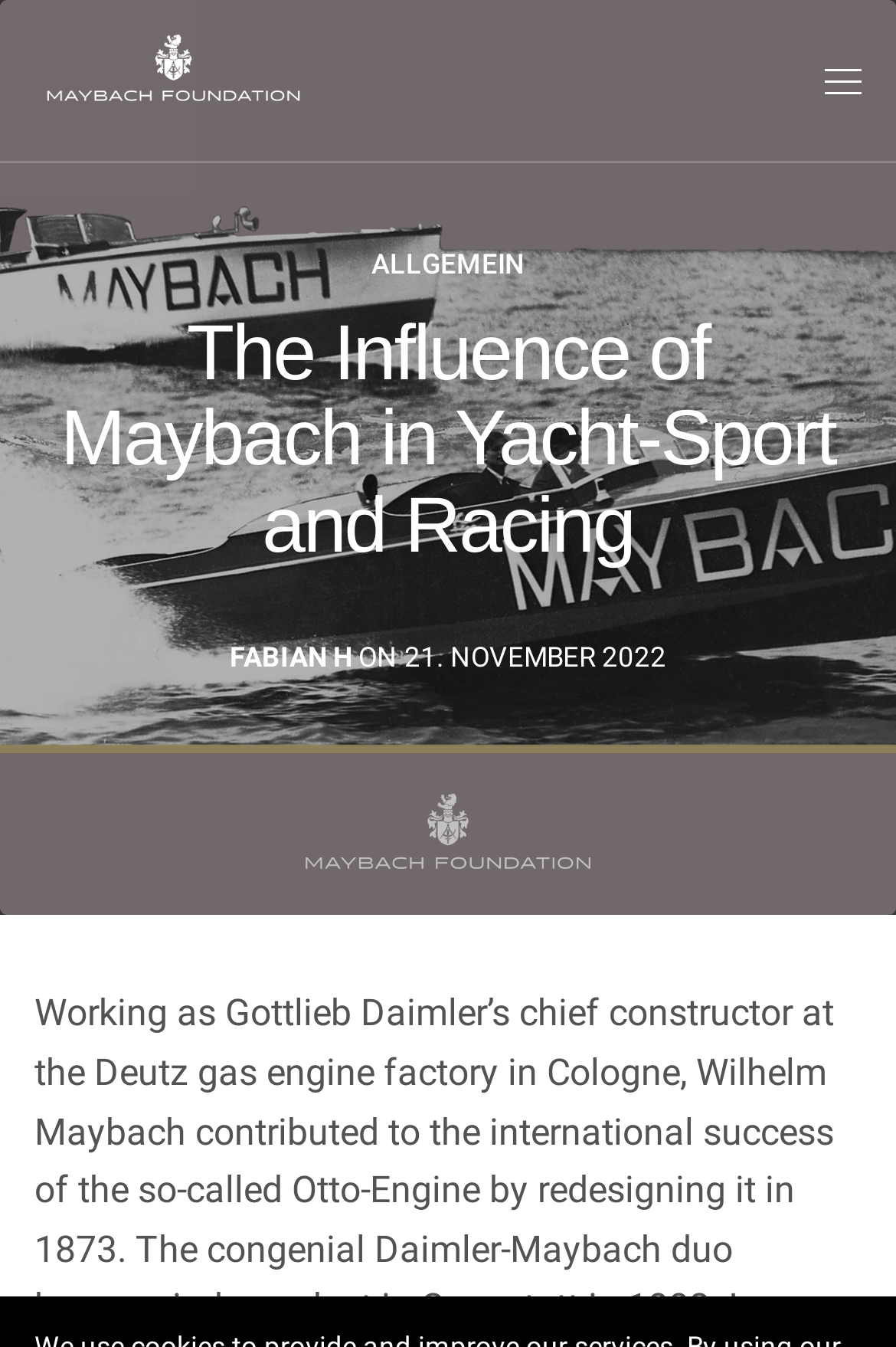Determine the bounding box for the UI element described here: "Fabian H".

[0.256, 0.474, 0.392, 0.503]